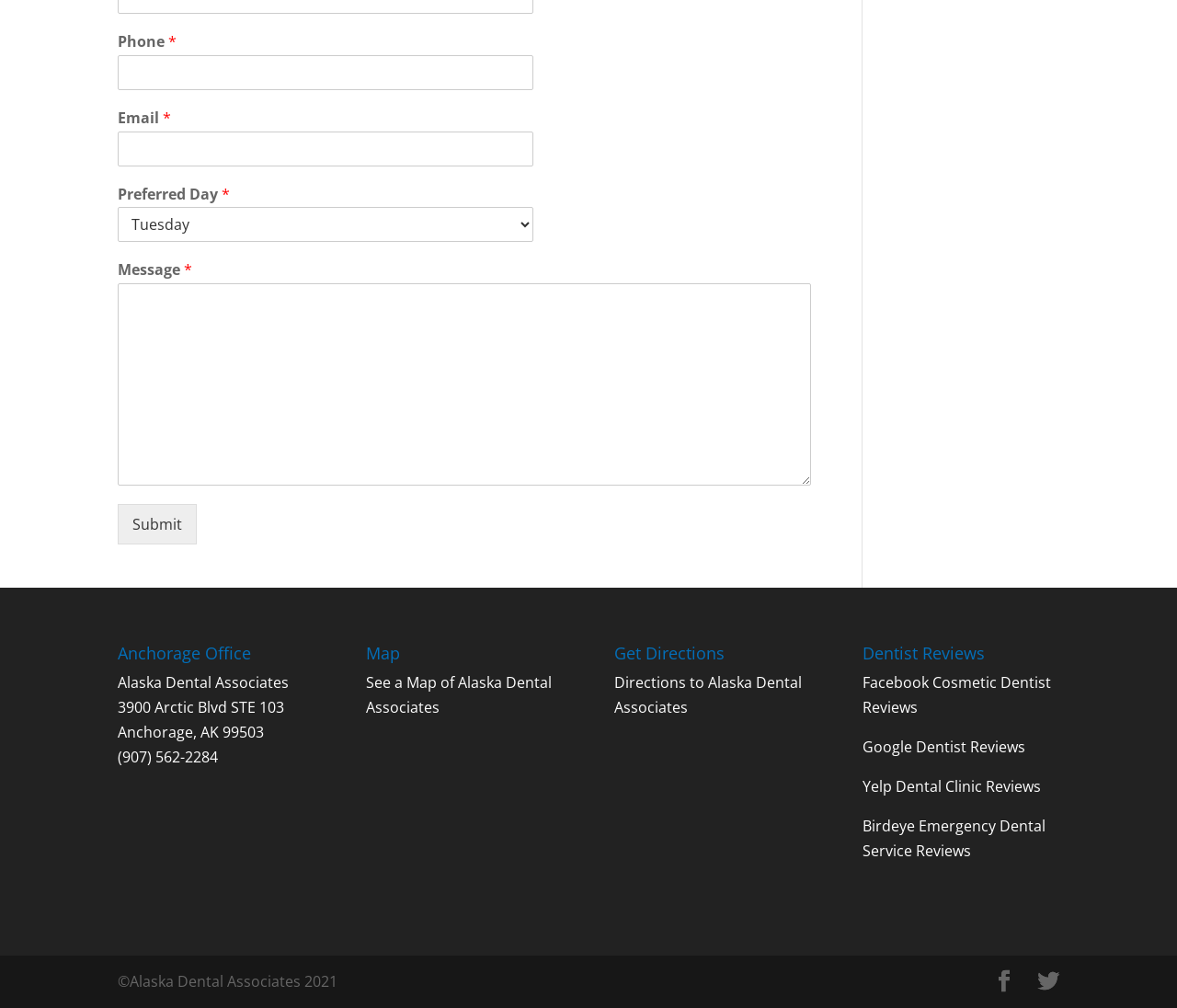What can be submitted using the form?
Using the image as a reference, deliver a detailed and thorough answer to the question.

I found the answer by looking at the form fields, which include 'Phone', 'Email', 'Preferred Day', and 'Message', and the 'Submit' button, indicating that the form is used to submit a message.